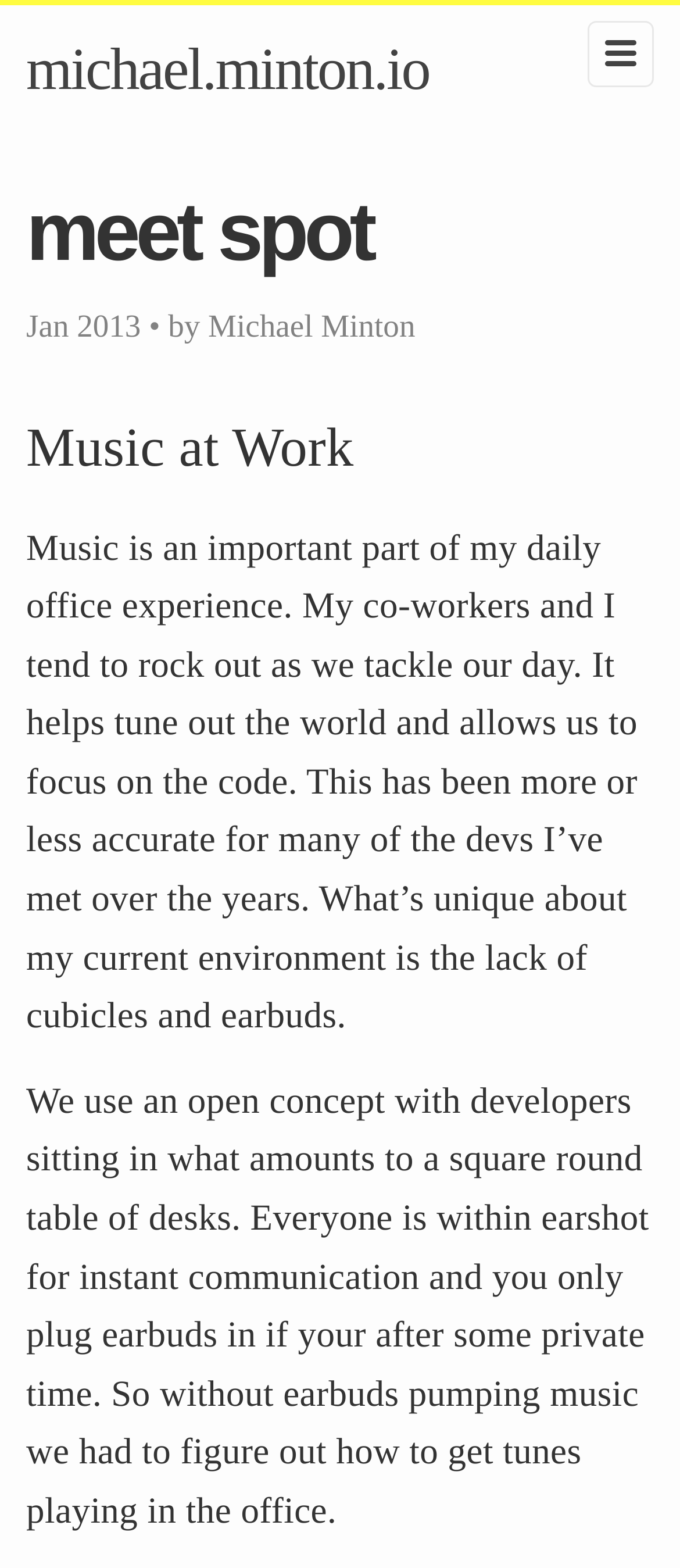Provide a thorough and detailed response to the question by examining the image: 
What is the purpose of earbuds in the office?

The text mentions that earbuds are used in the office when someone wants to have 'some private time', implying that they are used to block out the surrounding noise and distractions.